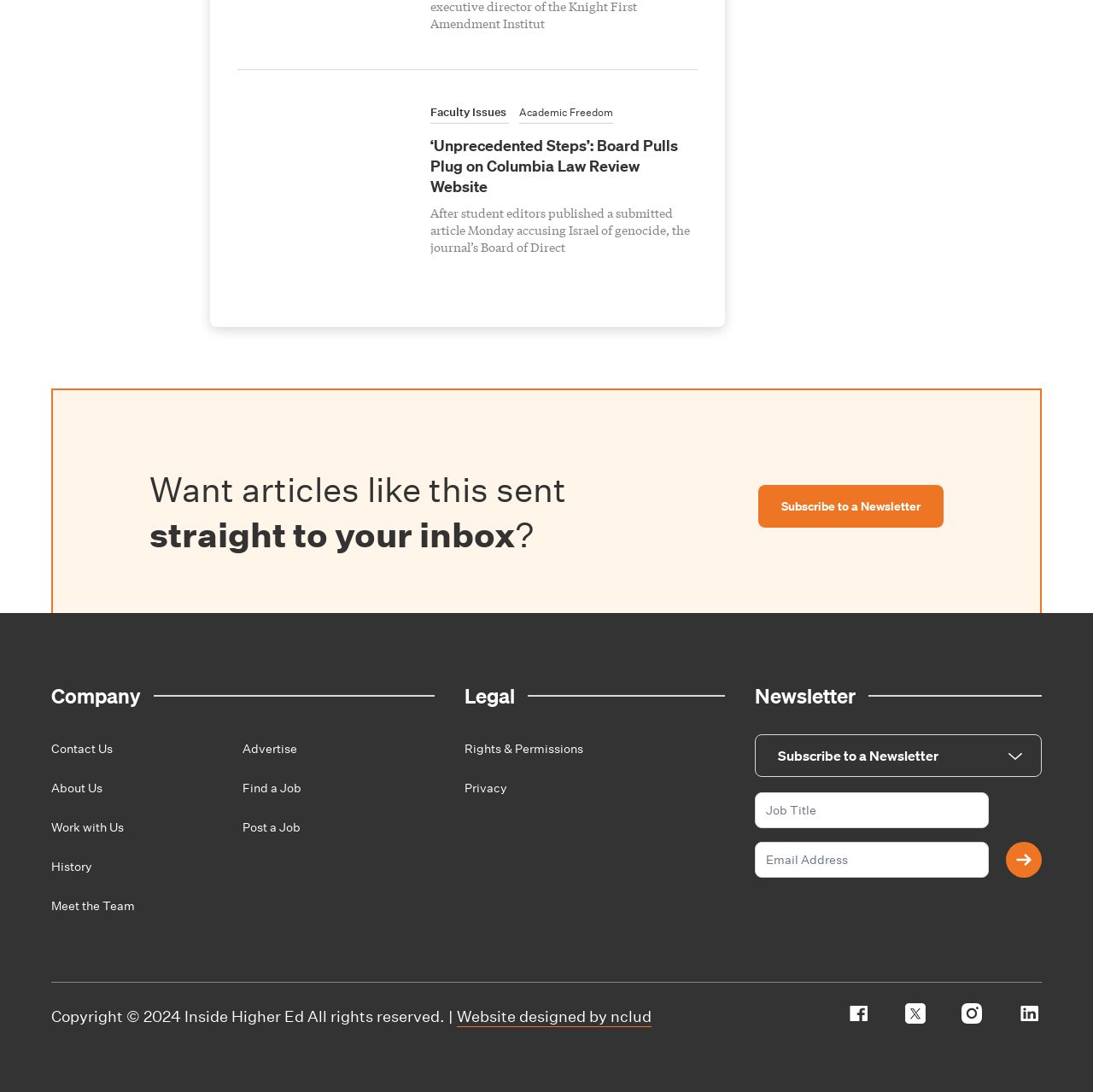Extract the bounding box coordinates for the UI element described as: "title="Inside Higher Ed Facebook"".

[0.775, 0.919, 0.797, 0.937]